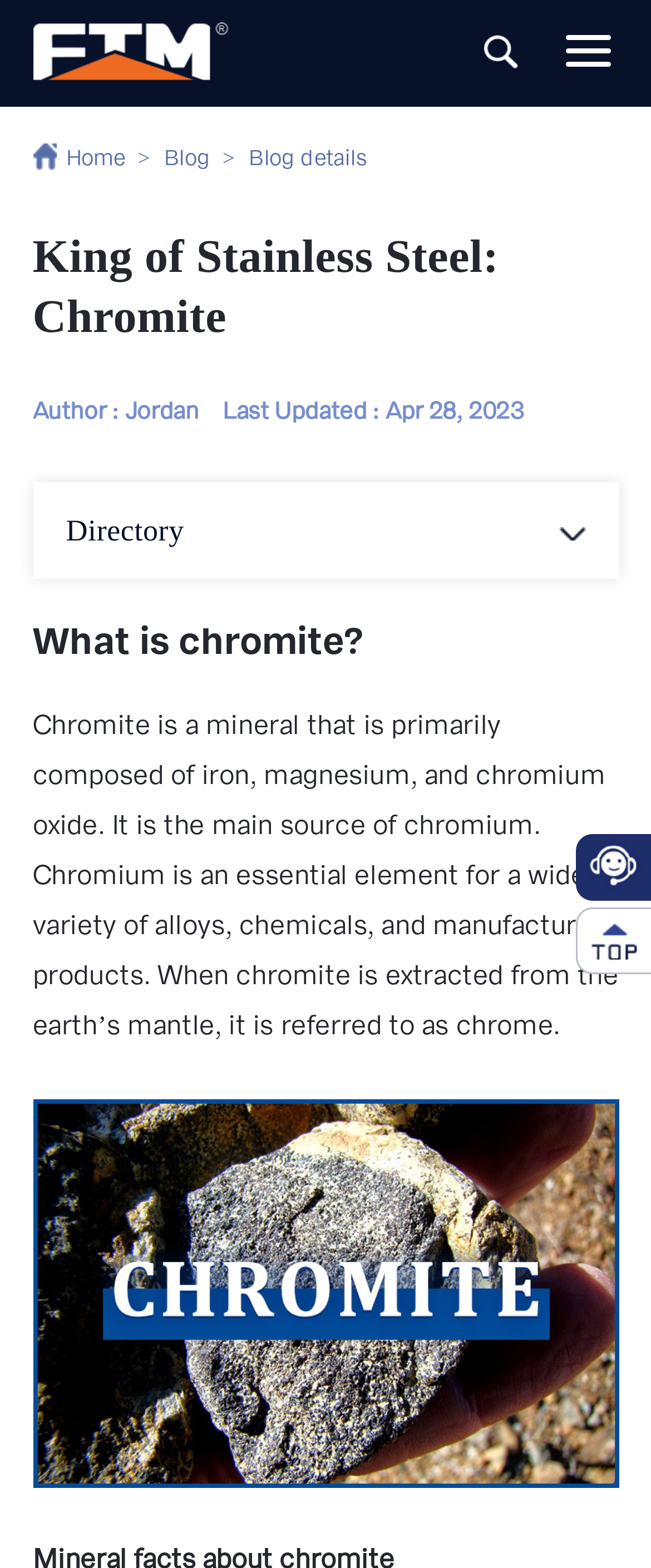What is the main source of chromium?
Answer the question in as much detail as possible.

The webpage states that chromite is the main source of chromium, which is an essential element for a wide variety of alloys, chemicals, and manufactured products.